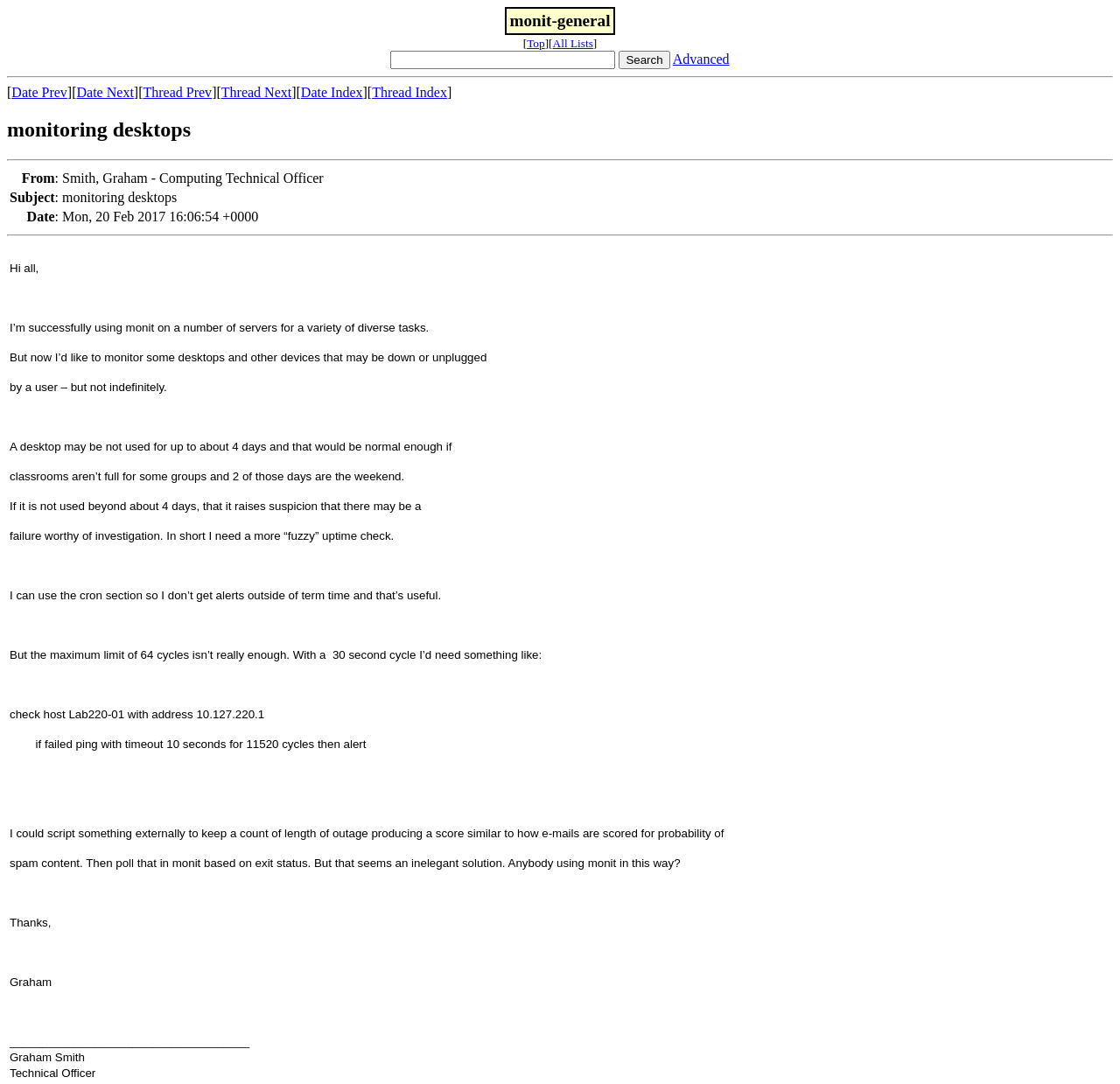Provide the bounding box coordinates of the HTML element this sentence describes: "Advanced". The bounding box coordinates consist of four float numbers between 0 and 1, i.e., [left, top, right, bottom].

[0.601, 0.048, 0.651, 0.061]